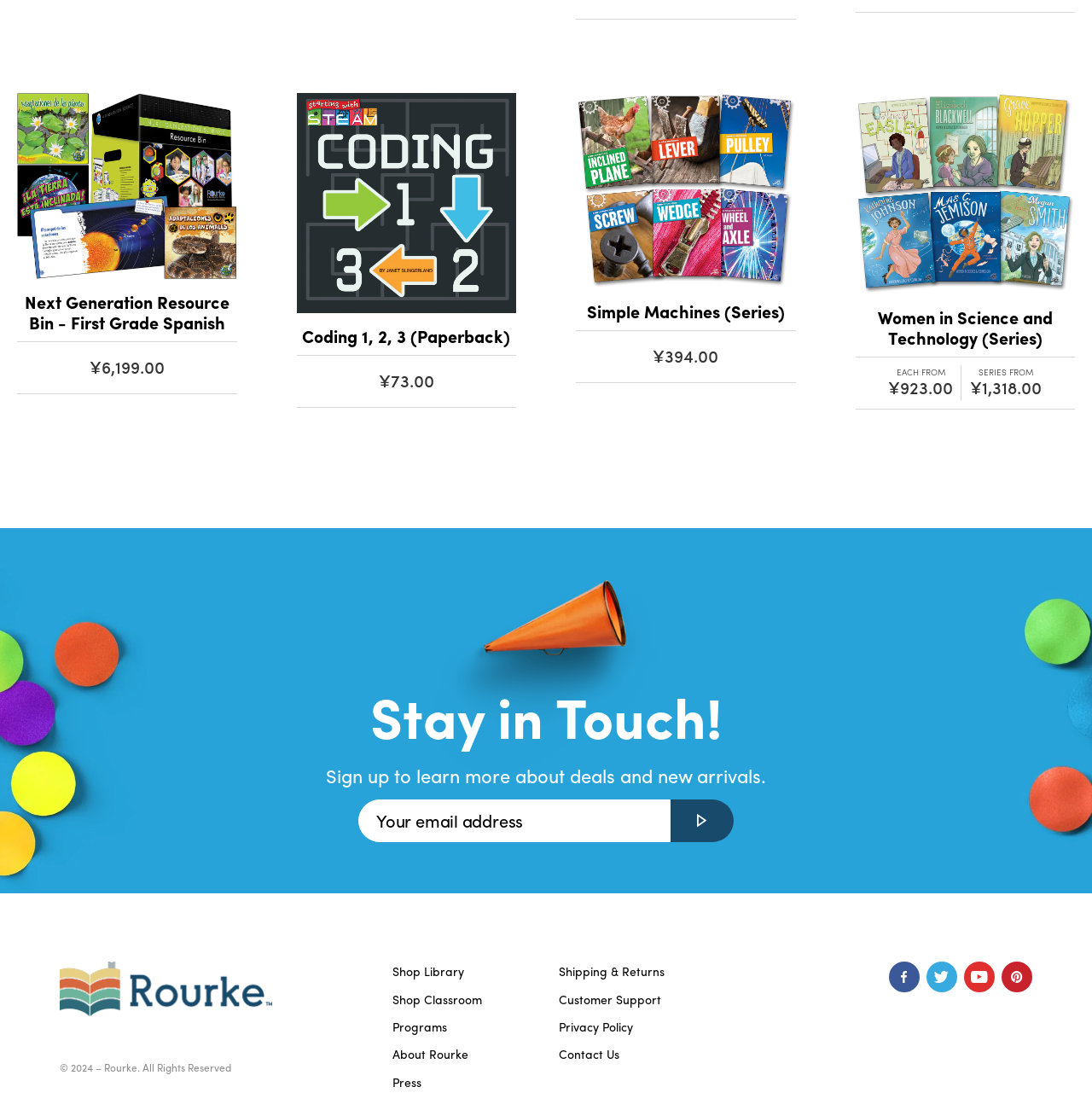Could you determine the bounding box coordinates of the clickable element to complete the instruction: "Visit the Facebook page"? Provide the coordinates as four float numbers between 0 and 1, i.e., [left, top, right, bottom].

[0.814, 0.862, 0.842, 0.889]